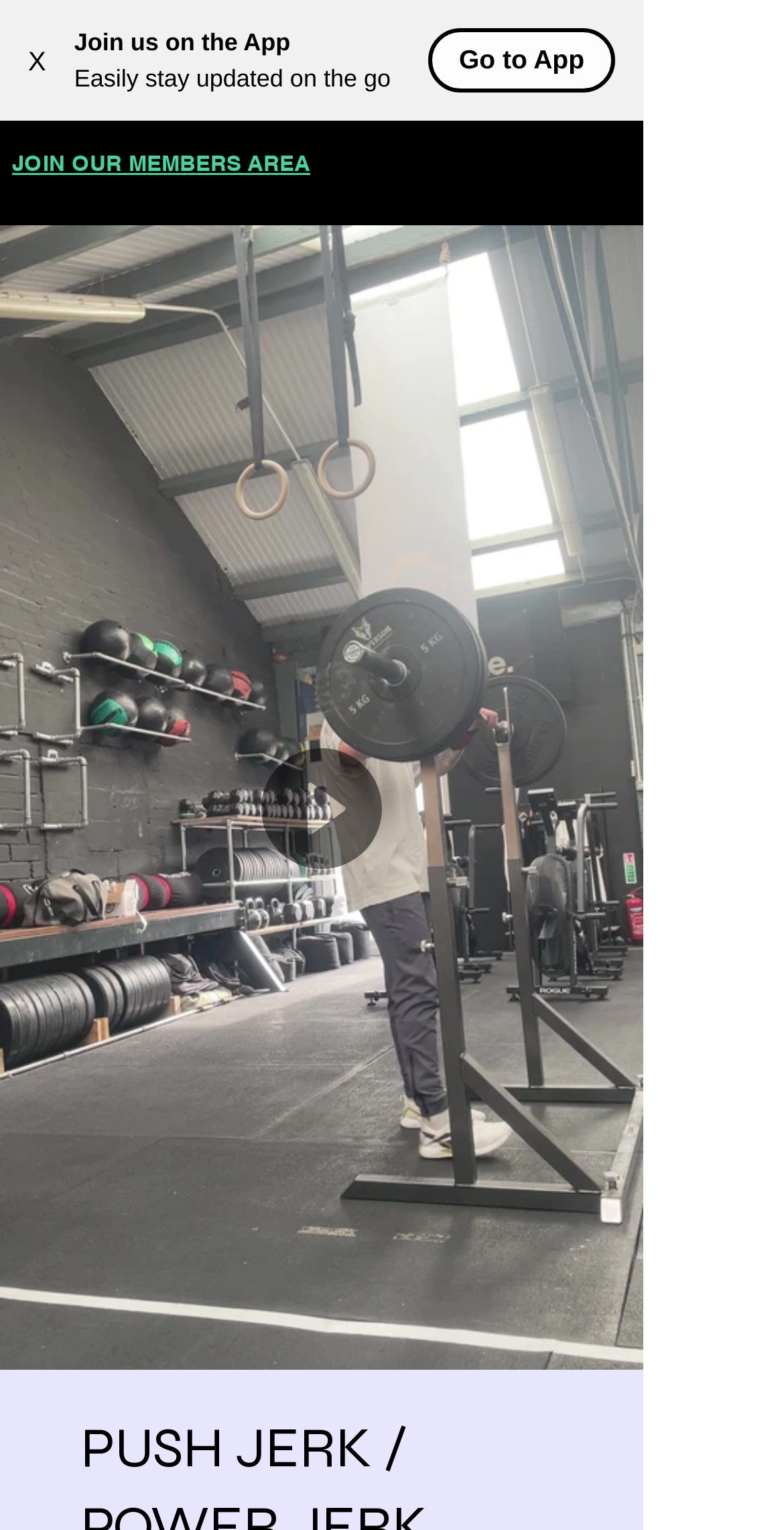Using the provided description: "X", find the bounding box coordinates of the corresponding UI element. The output should be four float numbers between 0 and 1, in the format [left, top, right, bottom].

[0.0, 0.011, 0.095, 0.068]